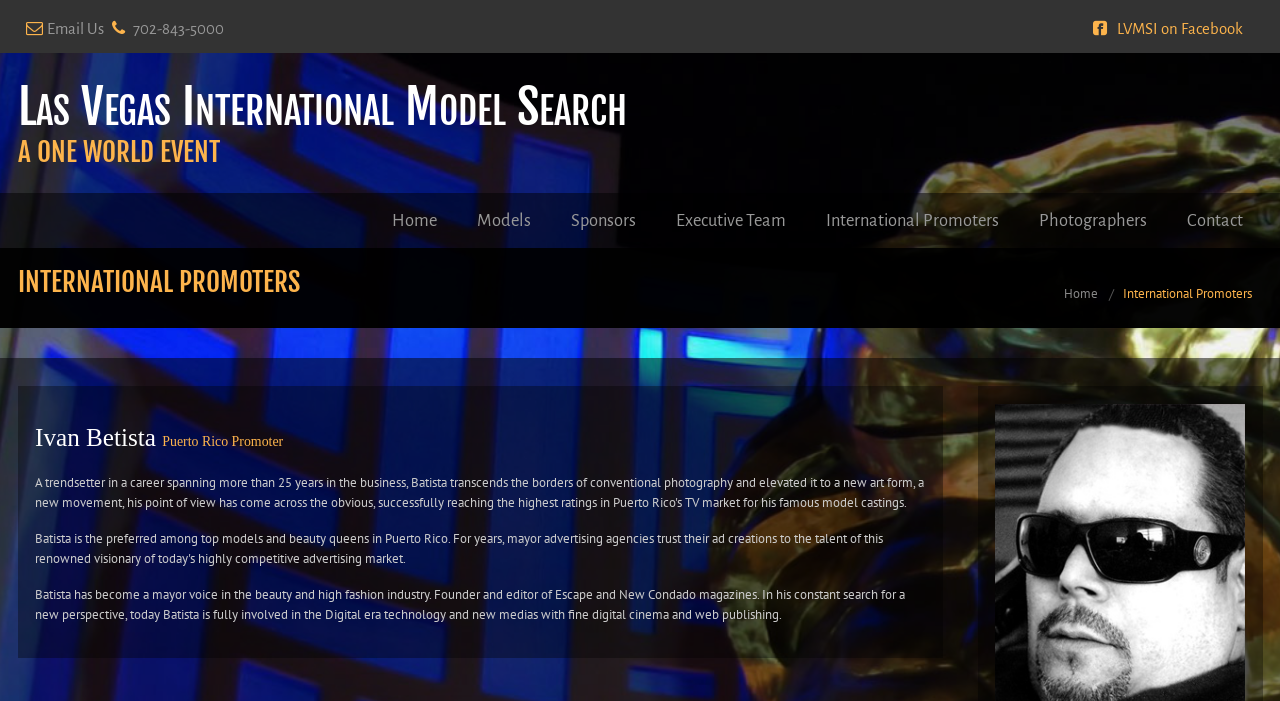Please identify the bounding box coordinates of the area that needs to be clicked to follow this instruction: "View international promoters".

[0.629, 0.275, 0.796, 0.354]